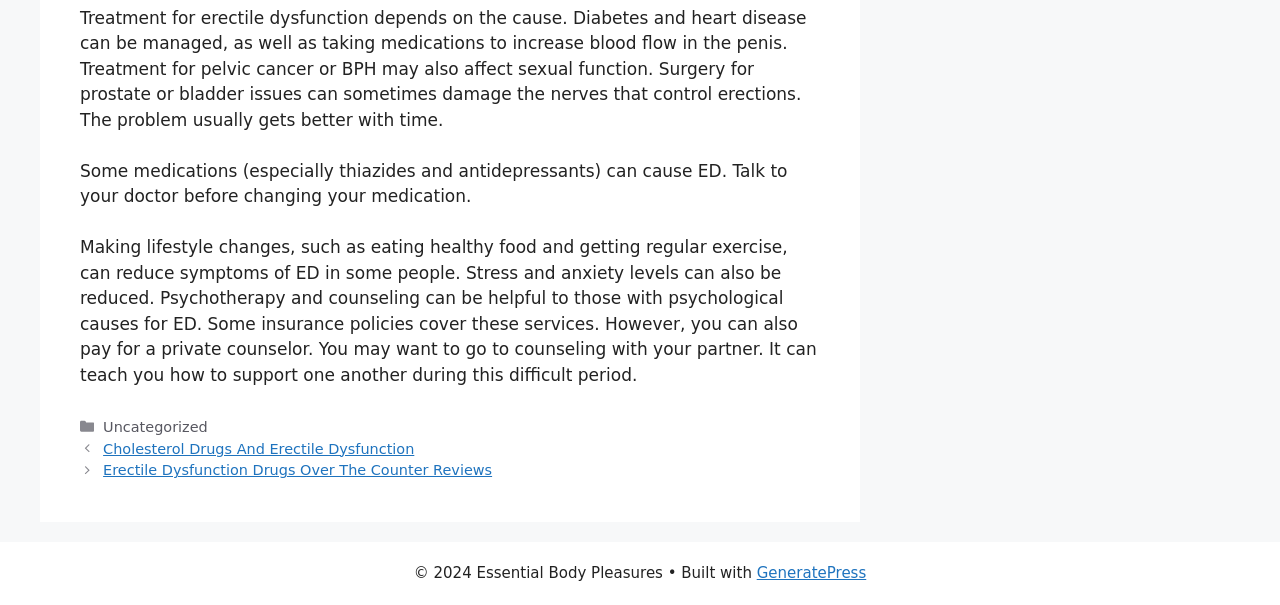Please answer the following question using a single word or phrase: 
What can cause erectile dysfunction?

Diabetes, heart disease, medications